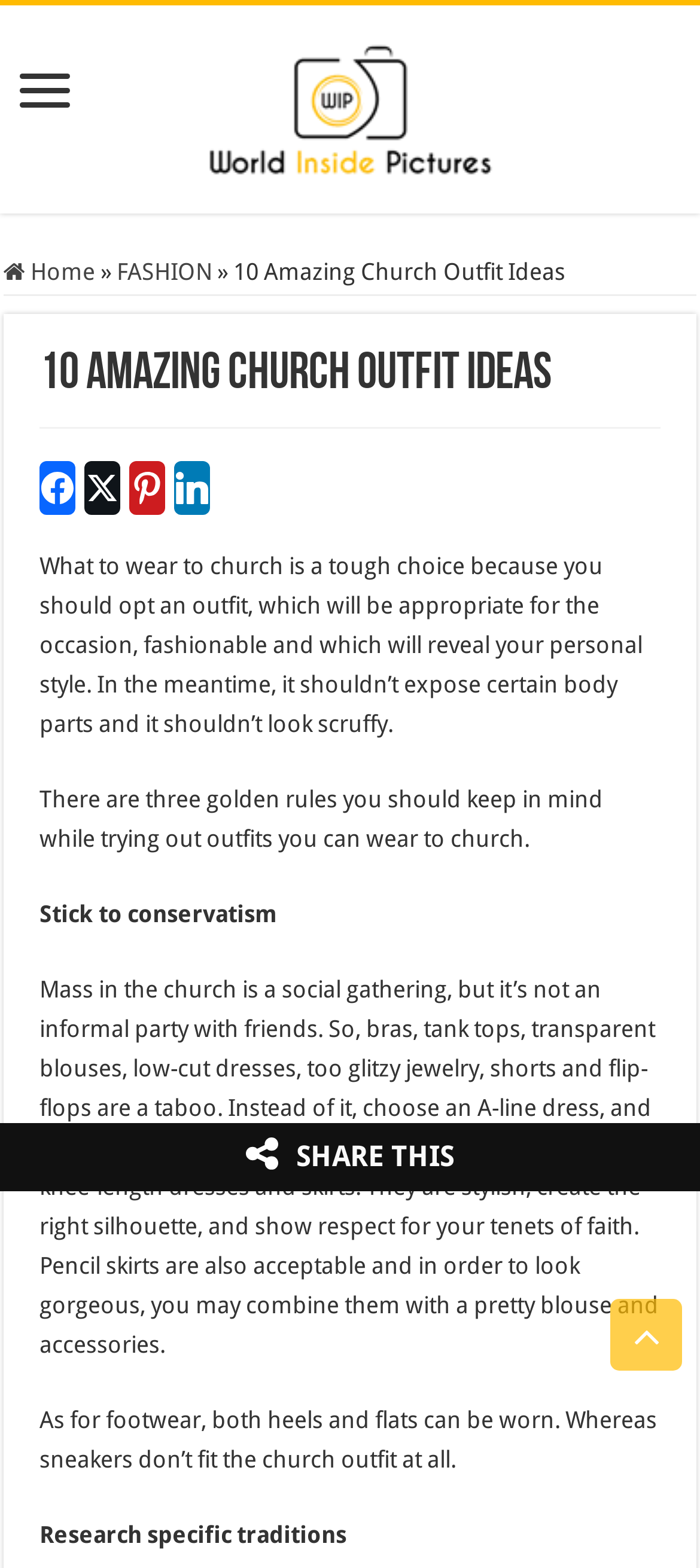Create an in-depth description of the webpage, covering main sections.

This webpage is about "10 Amazing Church Outfit Ideas" and provides guidance on what to wear to church. At the top, there is a heading "World inside pictures" with a link and an image. Below it, there are navigation links "Home" and "FASHION" on the left, and the title "10 Amazing Church Outfit Ideas" on the right.

The main content starts with a brief introduction to the challenge of choosing an outfit for church, followed by three golden rules to keep in mind. The first rule, "Stick to conservatism", is explained in detail, advising against revealing clothing and suggesting A-line dresses, cardigans, and pearls as suitable options. The text also provides guidance on footwear, stating that both heels and flats are acceptable, but sneakers are not.

The webpage has several social media links, including "Share on Facebook", "Share on Twitter", "Share on Pinterest", and "Share on LinkedIn", located below the title. There is also a "Scroll To Top" button at the bottom right corner of the page. Additionally, a "SHARE THIS" text is placed near the bottom of the page.